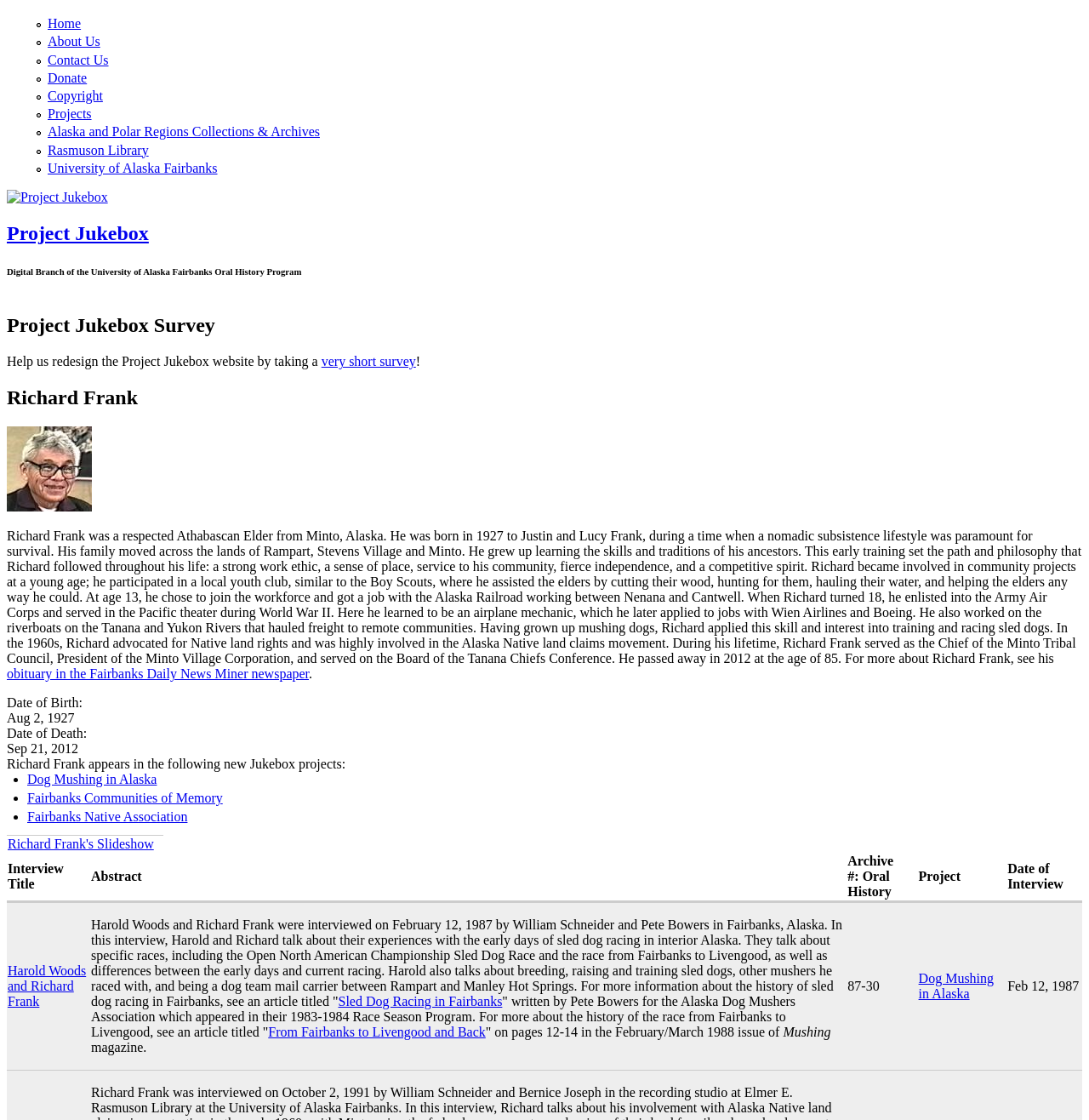Deliver a detailed narrative of the webpage's visual and textual elements.

The webpage is about Project Jukebox, a digital branch of the University of Alaska Fairbanks Oral History Program. At the top, there is a navigation menu with links to "Home", "About Us", "Contact Us", "Donate", "Copyright", "Projects", "Alaska and Polar Regions Collections & Archives", "Rasmuson Library", and "University of Alaska Fairbanks". Below the navigation menu, there is a heading that reads "Project Jukebox" and an image with the same name.

The main content of the webpage is about Richard Frank, a respected Athabascan Elder from Minto, Alaska. There is a heading with his name, followed by a link to his name and an image of him. A brief biography of Richard Frank is provided, describing his early life, work experience, and involvement in community projects. The biography also mentions his advocacy for Native land rights and his service in the Alaska Native land claims movement.

Below the biography, there is a section with links to related projects, including "Dog Mushing in Alaska", "Fairbanks Communities of Memory", and "Fairbanks Native Association". There is also a table with information about Richard Frank's interviews, including the interview title, abstract, archive number, project, and date of interview. One of the interviews, "Harold Woods and Richard Frank", is highlighted, with a link to the interview and a brief description of the topics discussed.

At the bottom of the webpage, there is a call to action to help redesign the Project Jukebox website by taking a short survey.